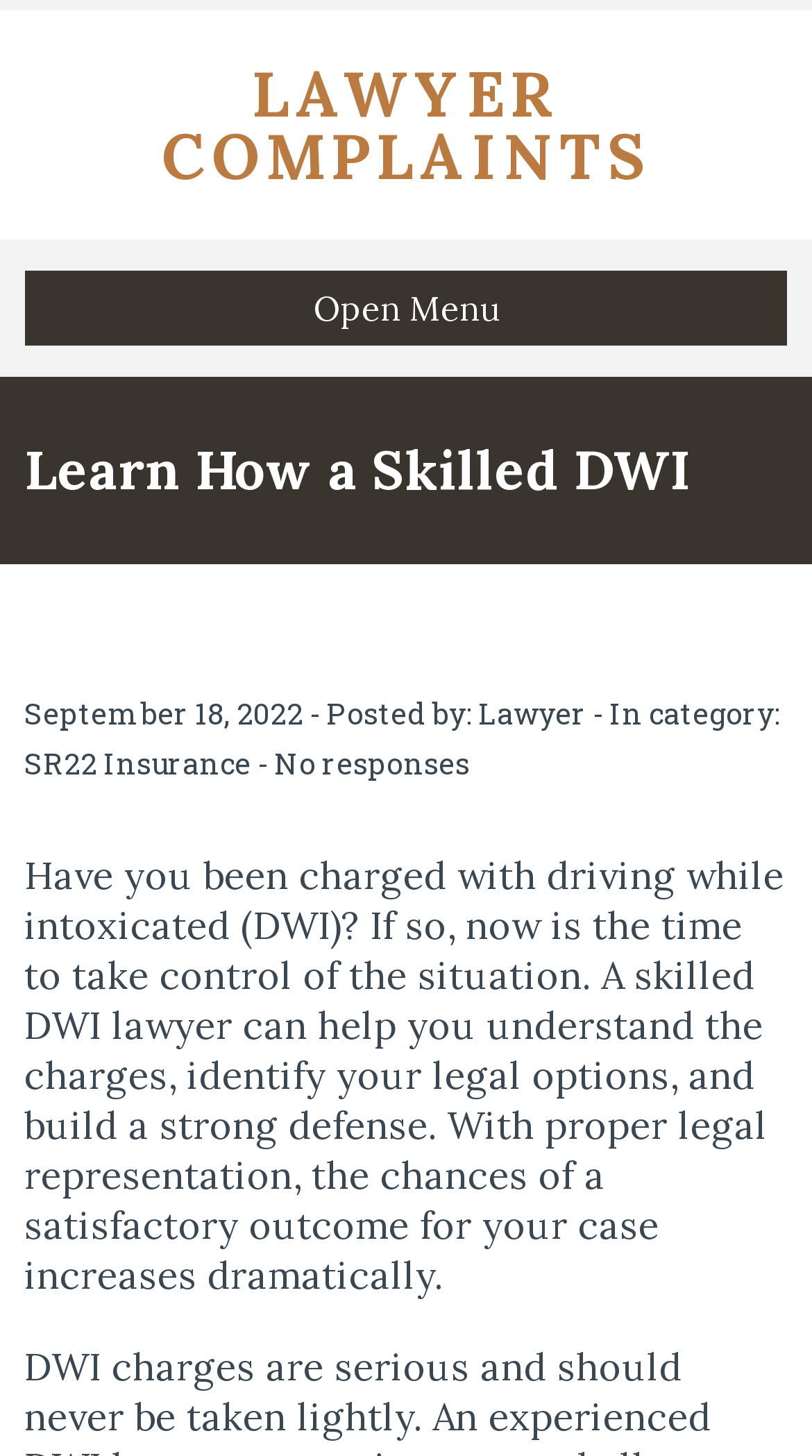Analyze and describe the webpage in a detailed narrative.

The webpage is about learning how a skilled DWI lawyer can help with DWI charges. At the top, there is a link to "LAWYER COMPLAINTS" positioned almost centrally. Below this, there is a navigation menu labeled "Header Menu" that spans almost the entire width of the page. Within this menu, there is a "Open Menu" button located roughly in the middle.

The main heading, "Learn How a Skilled DWI Lawyer Can Help You", is positioned below the navigation menu and takes up most of the page width. Following this heading, there is a date "September 18, 2022" and a phrase "Posted by:" on the left side, accompanied by a link to "Lawyer" on the right side. Next to this, there is a phrase "- In category:" and another link to "SR22 Insurance" positioned on the left side.

Below these elements, there is a link to "No responses" located roughly in the middle. The main content of the page is a paragraph of text that starts with "Have you been charged with driving while intoxicated (DWI)?" and explains the benefits of hiring a skilled DWI lawyer. This text block takes up most of the page width and is positioned near the bottom of the page.